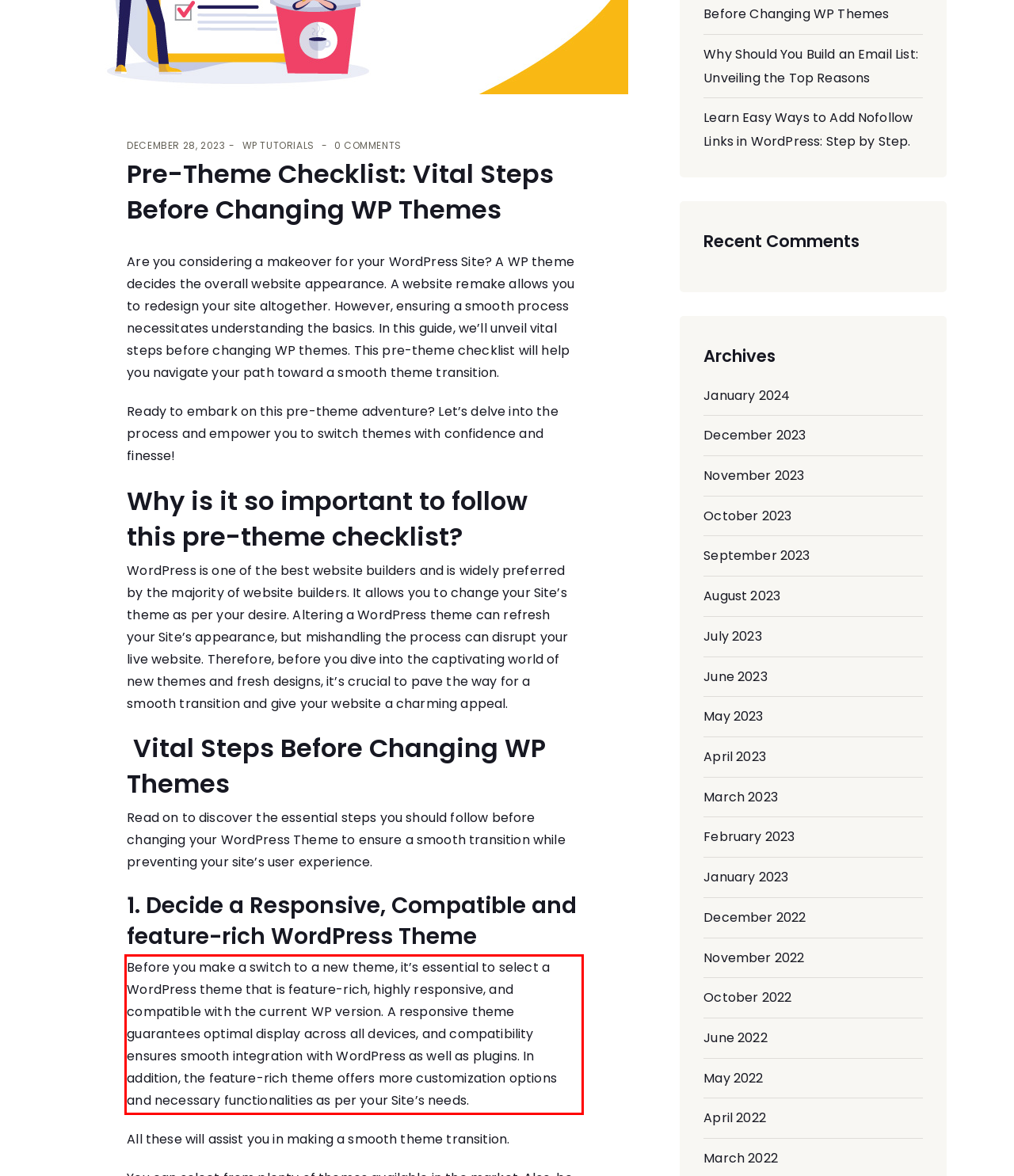You are given a webpage screenshot with a red bounding box around a UI element. Extract and generate the text inside this red bounding box.

Before you make a switch to a new theme, it’s essential to select a WordPress theme that is feature-rich, highly responsive, and compatible with the current WP version. A responsive theme guarantees optimal display across all devices, and compatibility ensures smooth integration with WordPress as well as plugins. In addition, the feature-rich theme offers more customization options and necessary functionalities as per your Site’s needs.